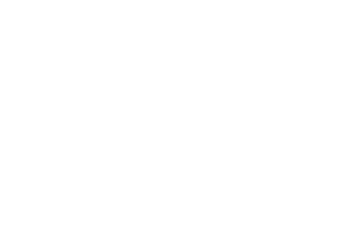Create an extensive and detailed description of the image.

This image is part of a property listing for an extra-large one-bedroom home located at 403 78 Richmond Street in Fraserview, New Westminster. The listing highlights that the property has been sold, showcasing its appealing features. The accompanying text emphasizes the beauty and tranquility of the home, along with fantastic views from a spacious balcony, which are perfect for relaxation. Inside, the residence offers generous square footage, a dedicated laundry room, and additional space suitable for storage or an office. The building includes guest suite facilities and has an age restriction of 45+. Overall, this image encapsulates the essence of a desirable living space in a vibrant community.